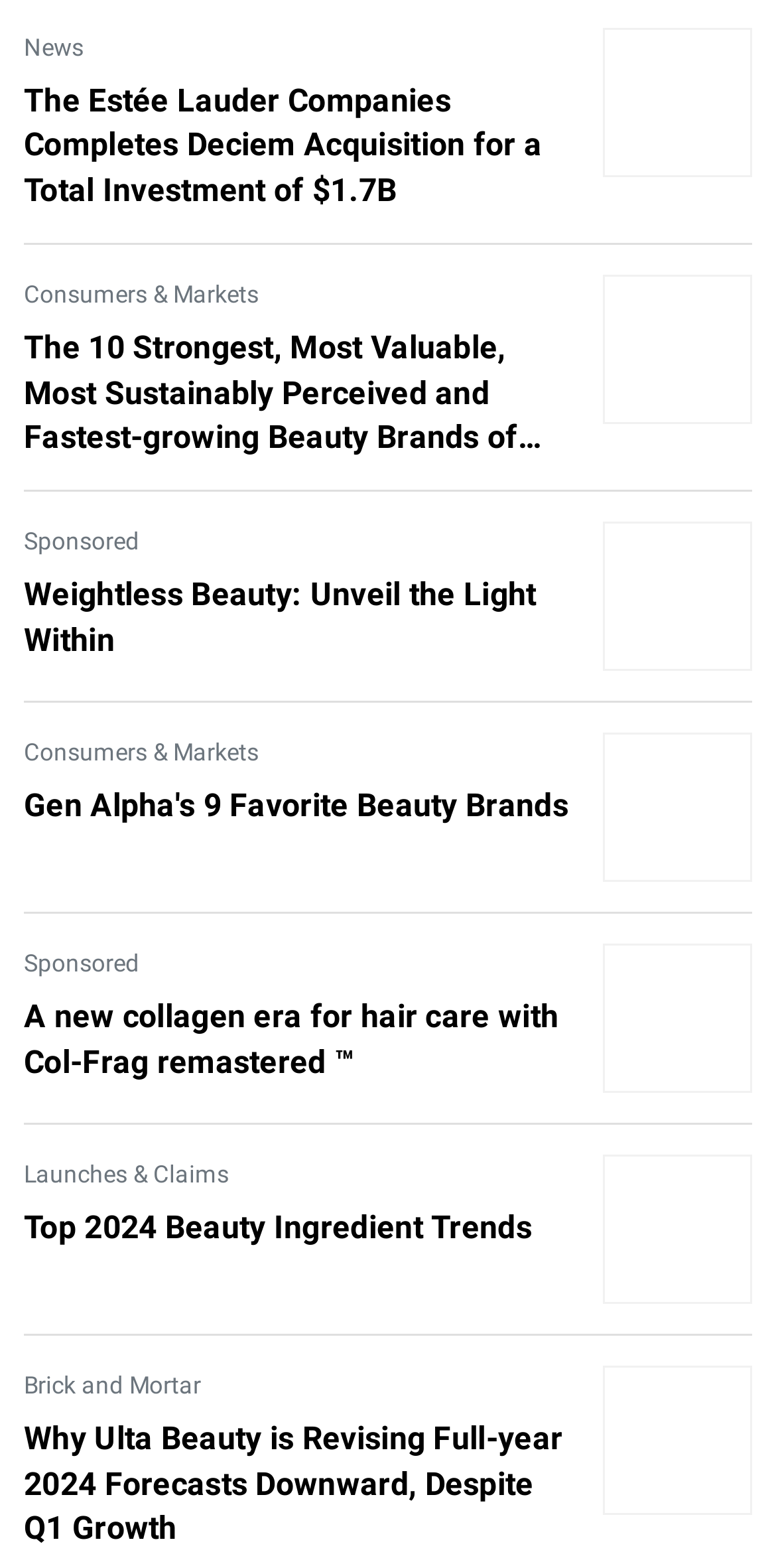Are there any sponsored content on this webpage?
Refer to the image and provide a detailed answer to the question.

I found generic elements with the text 'Sponsored' on the webpage, indicating that there are sponsored content or advertisements on the page.